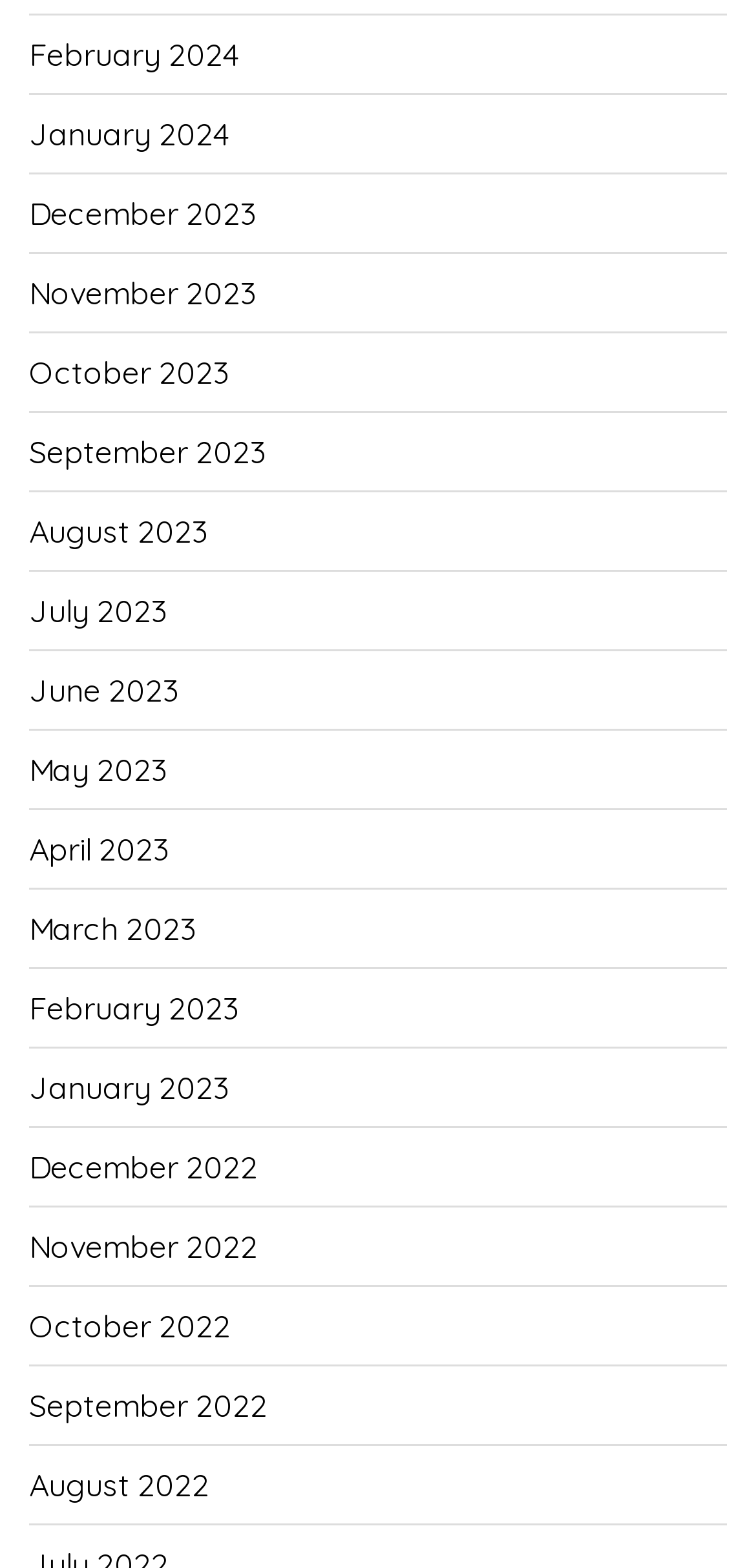Identify the bounding box coordinates of the clickable region required to complete the instruction: "Check December 2022". The coordinates should be given as four float numbers within the range of 0 and 1, i.e., [left, top, right, bottom].

[0.038, 0.72, 0.341, 0.769]